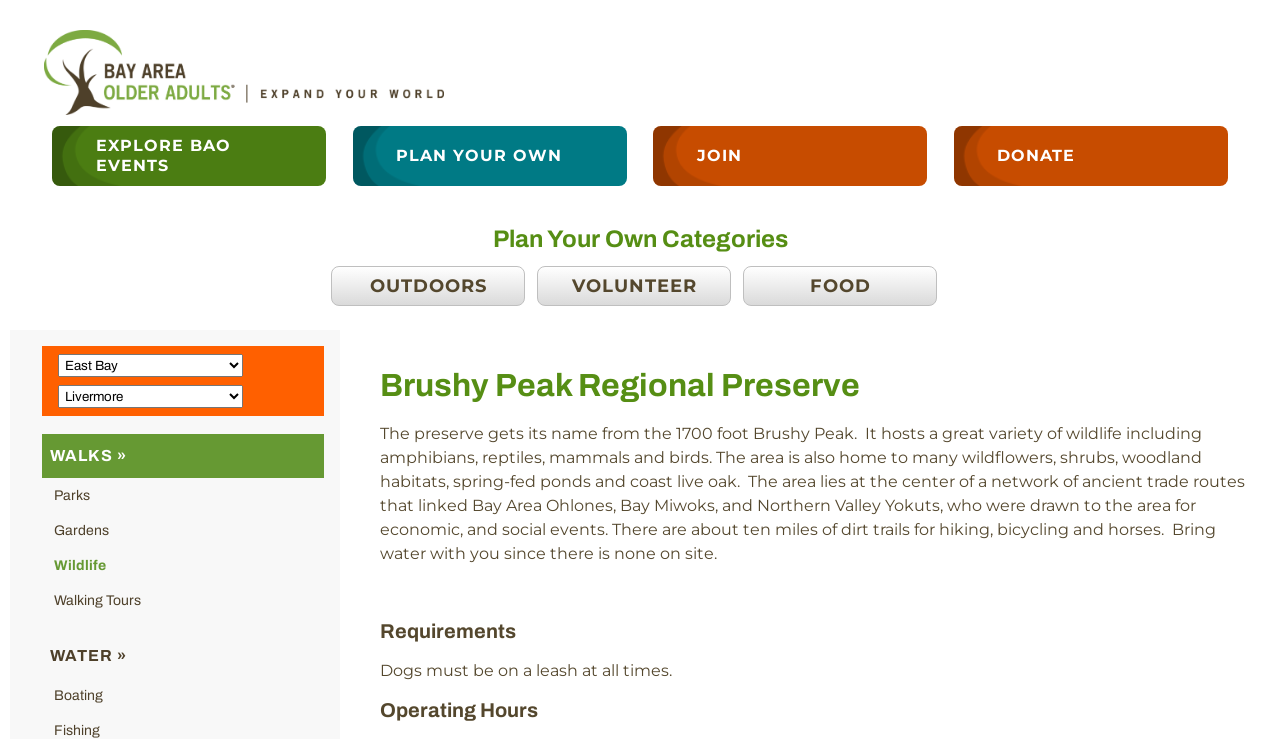What type of wildlife can be found in the preserve?
Based on the image, answer the question with a single word or brief phrase.

amphibians, reptiles, mammals, and birds